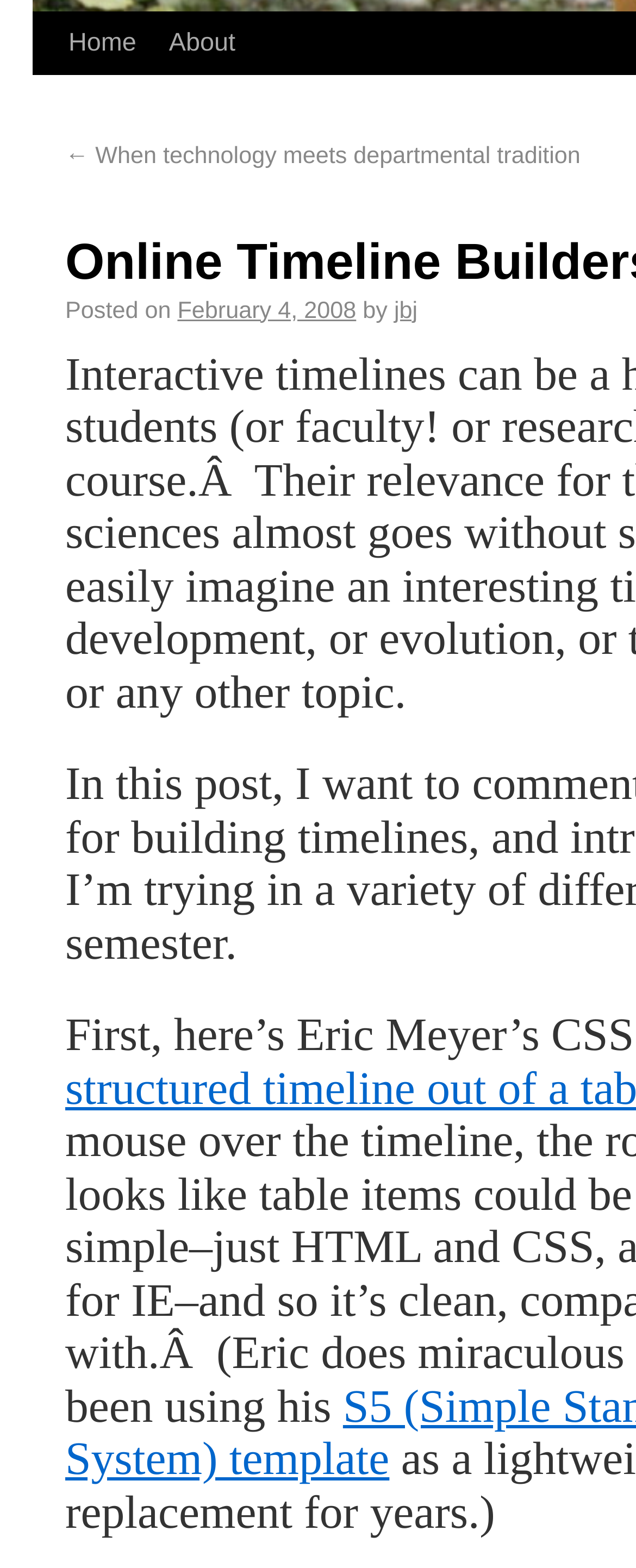Given the element description: "jbj", predict the bounding box coordinates of the UI element it refers to, using four float numbers between 0 and 1, i.e., [left, top, right, bottom].

[0.62, 0.19, 0.656, 0.206]